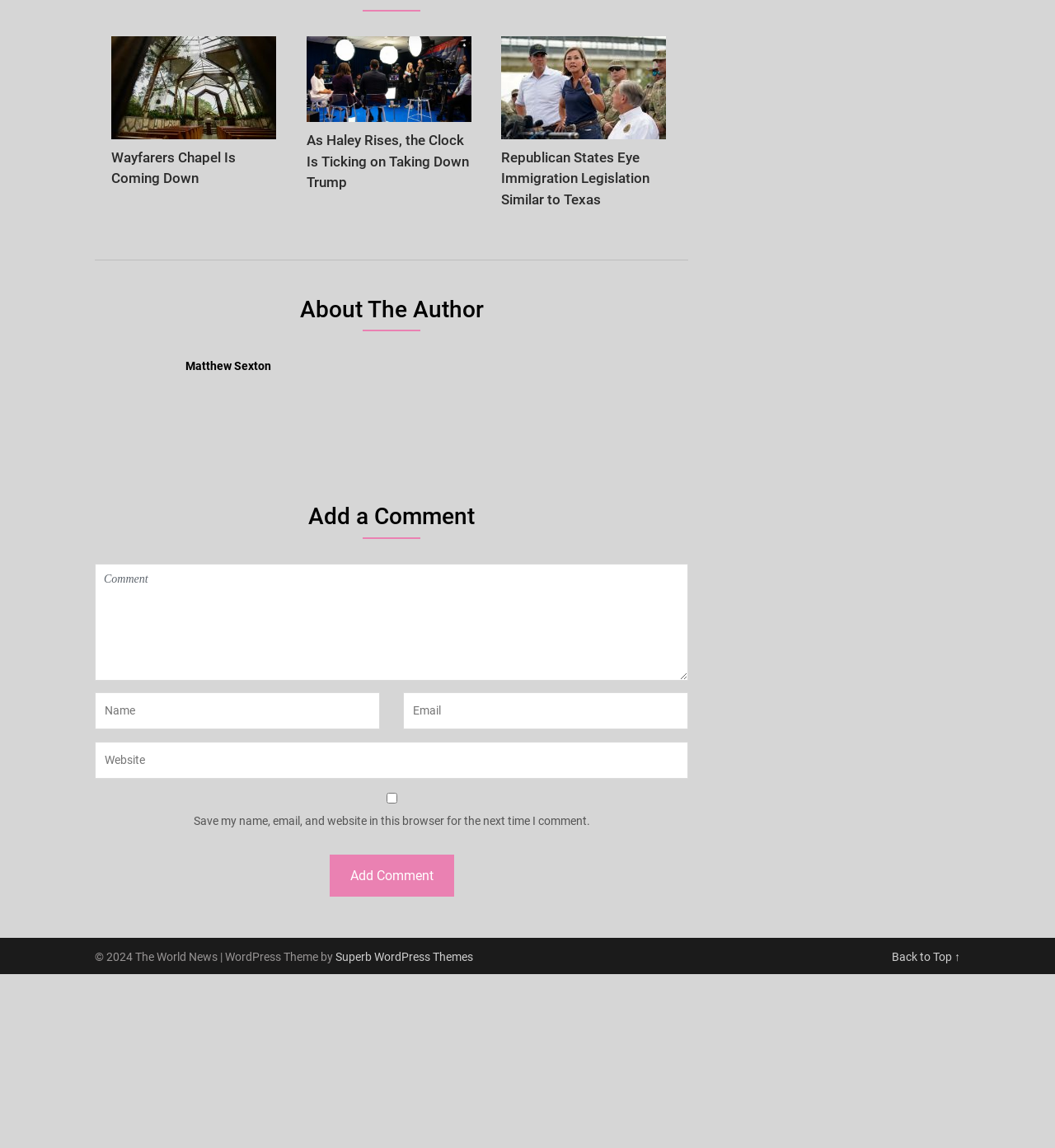Please identify the coordinates of the bounding box for the clickable region that will accomplish this instruction: "Contact US".

None